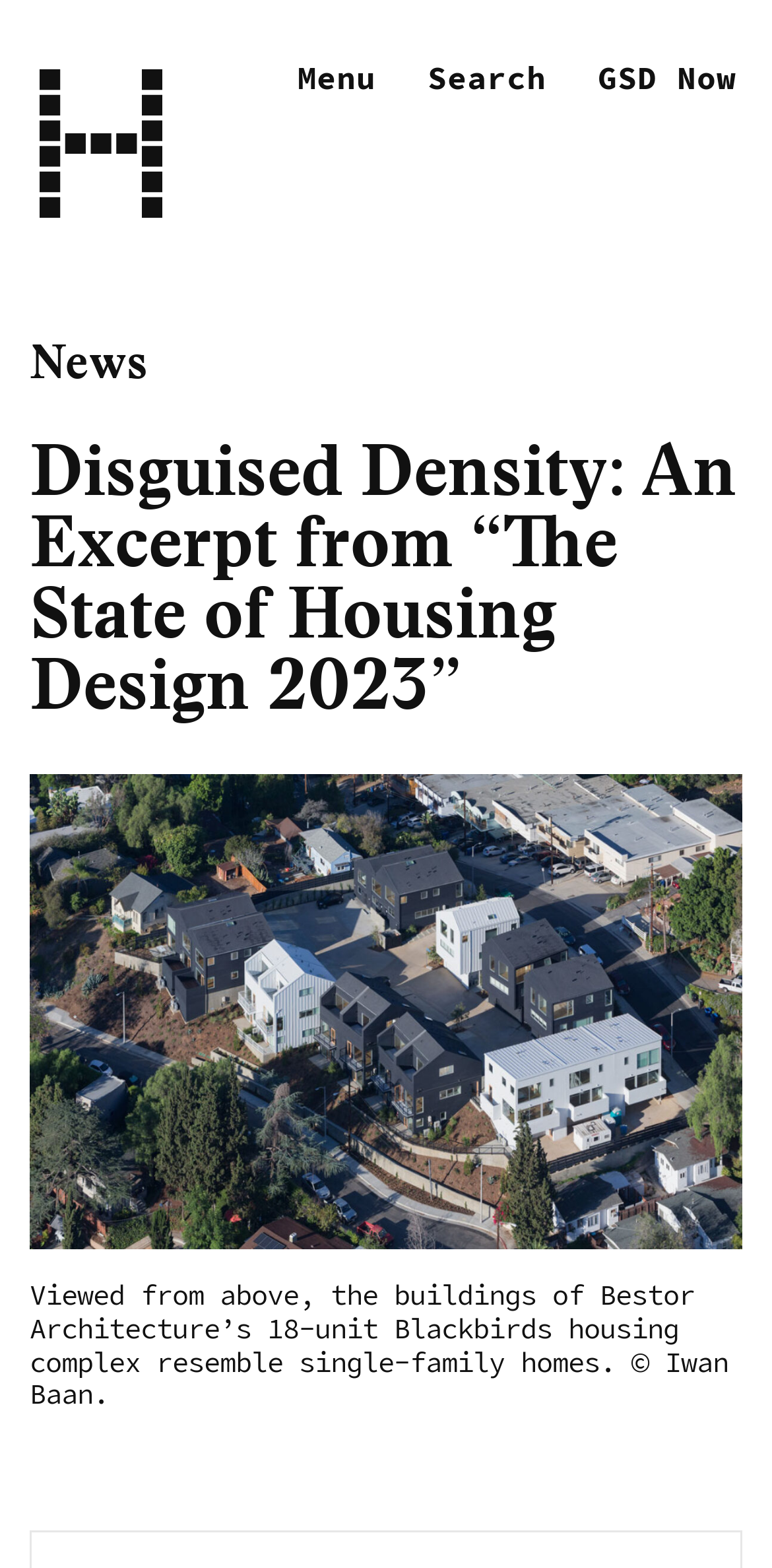Find the coordinates for the bounding box of the element with this description: "GSD Logo".

[0.051, 0.044, 0.949, 0.149]